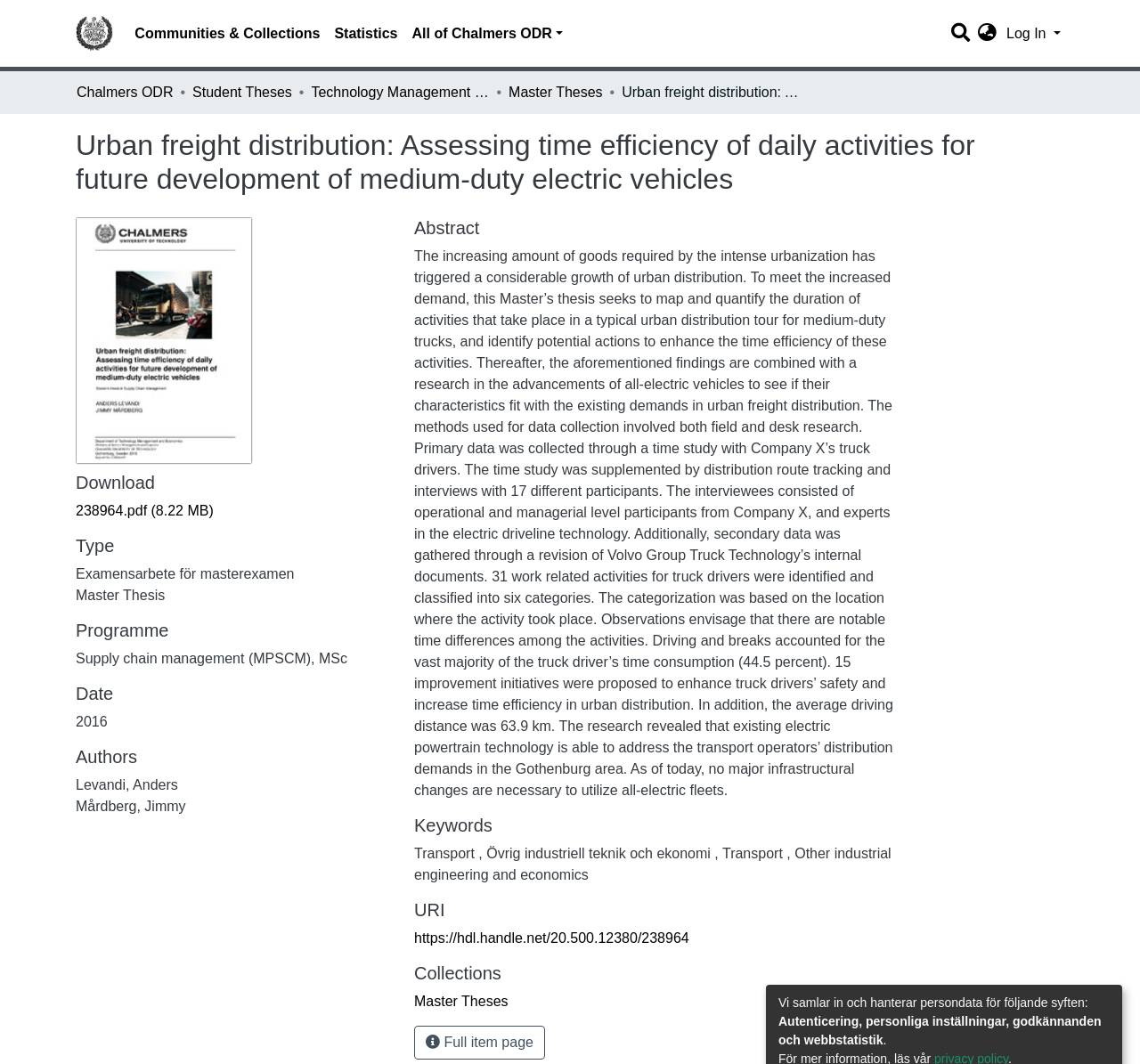What is the name of the thesis?
Provide a one-word or short-phrase answer based on the image.

Urban freight distribution